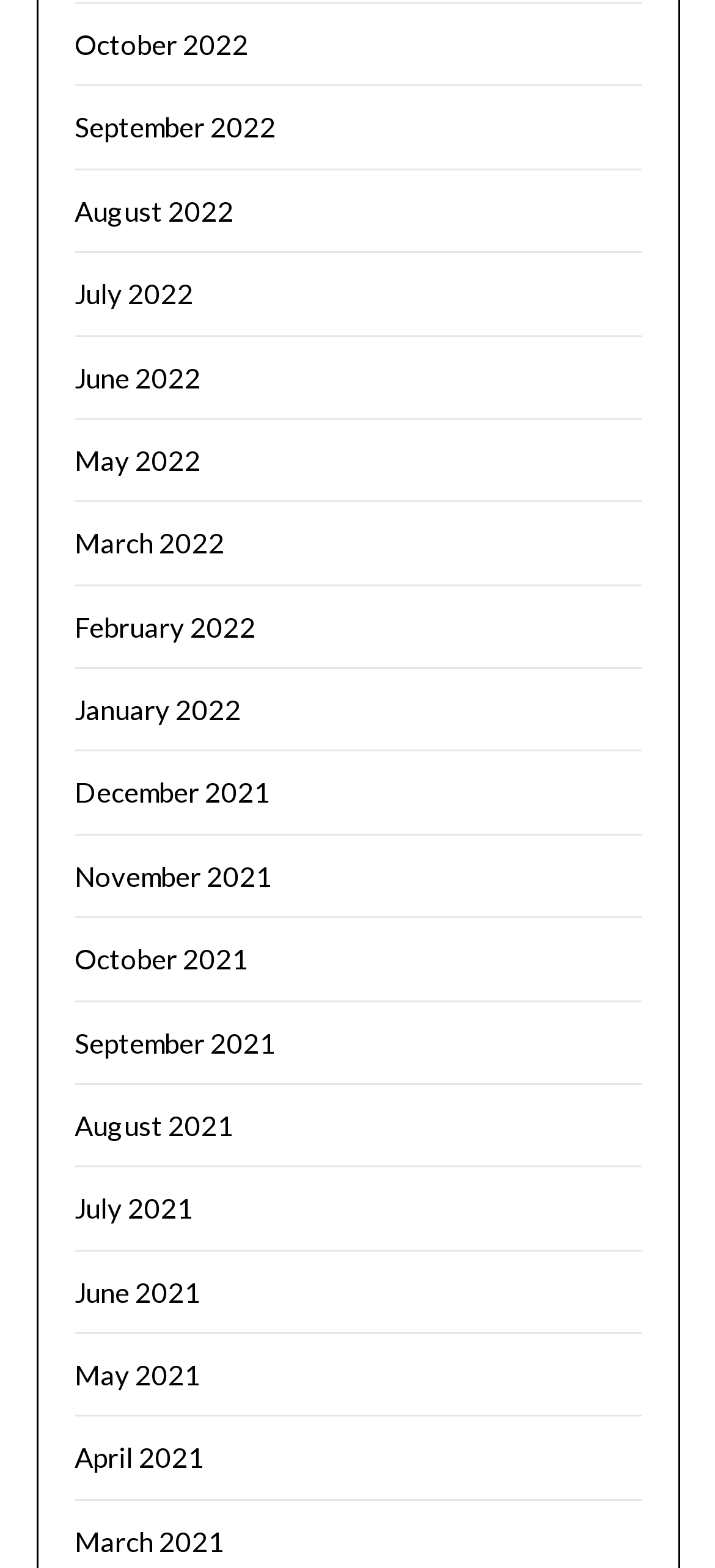Find the bounding box coordinates for the element that must be clicked to complete the instruction: "view October 2022". The coordinates should be four float numbers between 0 and 1, indicated as [left, top, right, bottom].

[0.104, 0.018, 0.347, 0.039]